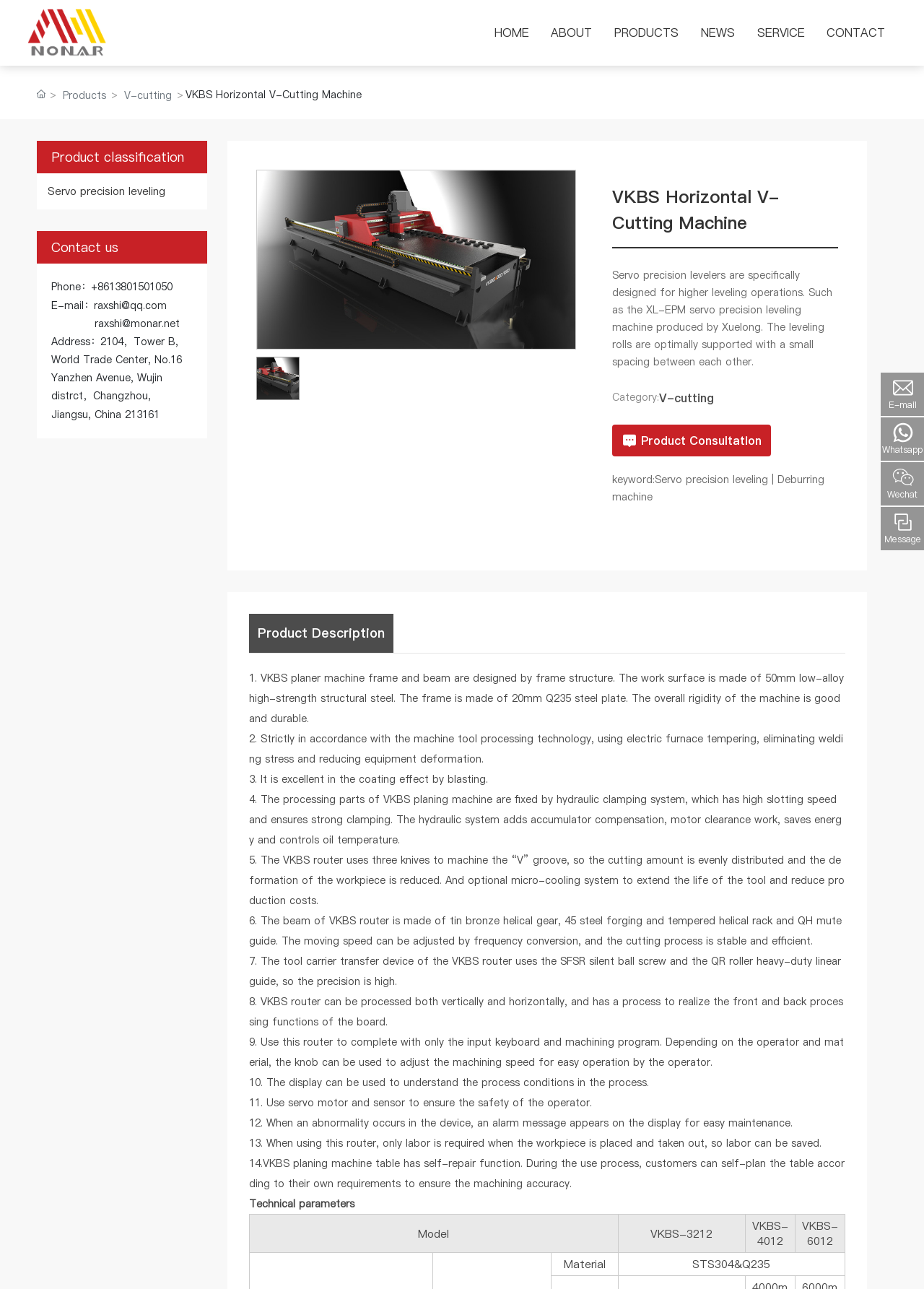Please identify the bounding box coordinates of the element I need to click to follow this instruction: "View Wire Trellis Garden Wire Trellis Plant Support product".

None